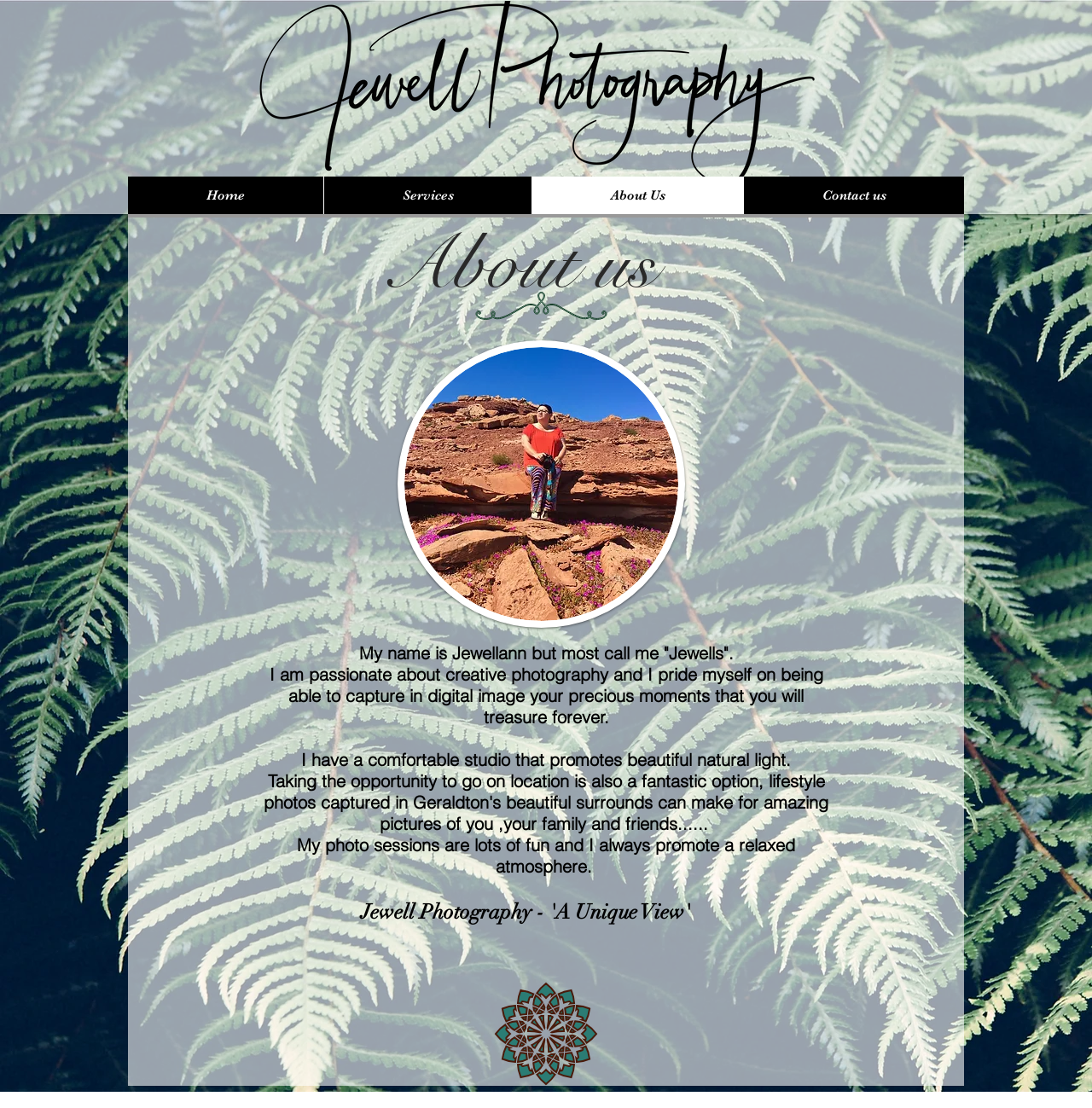Using the information shown in the image, answer the question with as much detail as possible: What is the photographer passionate about?

According to the text 'I am passionate about creative photography...' on the webpage, the photographer is passionate about creative photography.